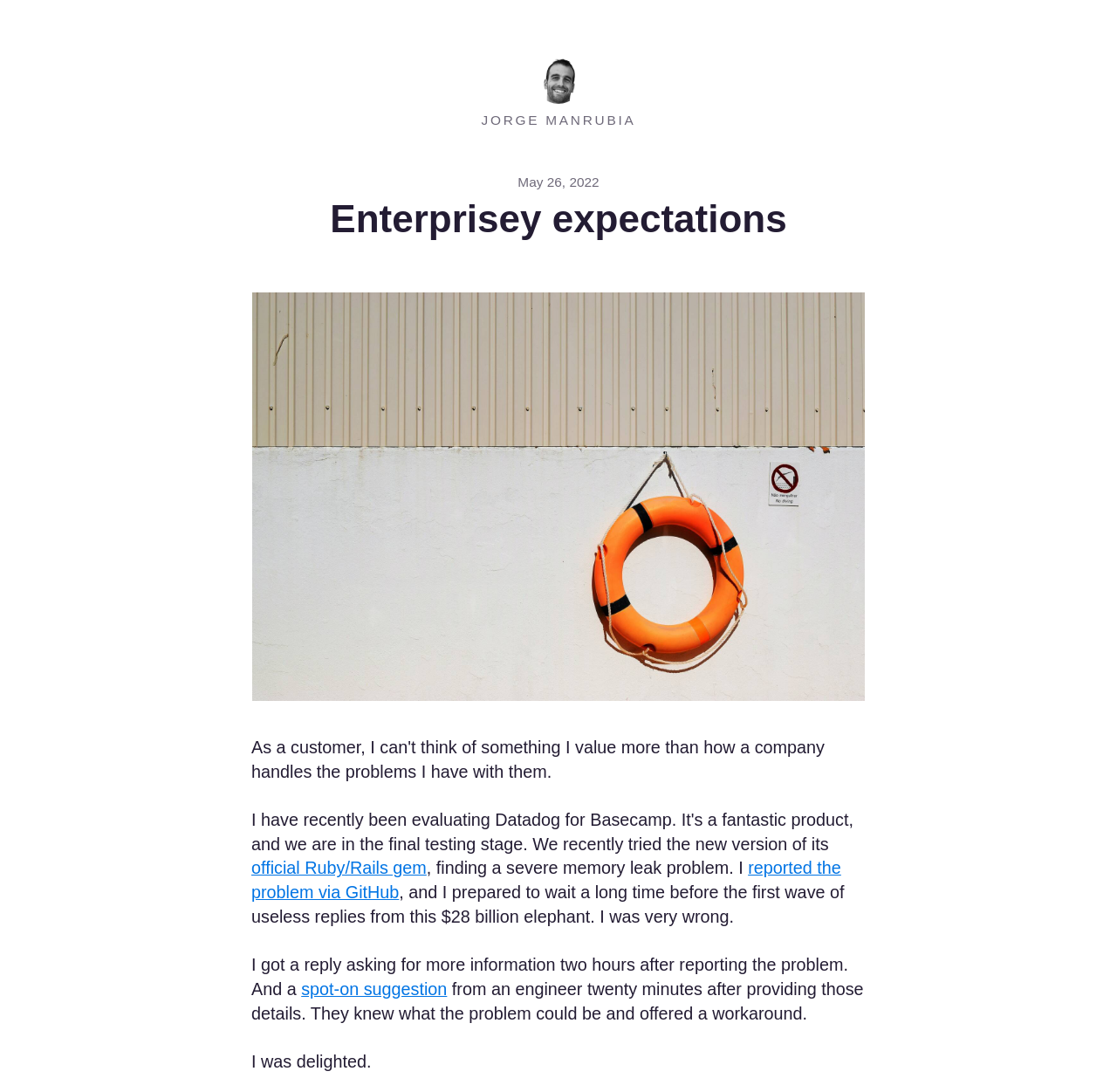Answer the following query with a single word or phrase:
What is the date of the blog post?

May 26, 2022